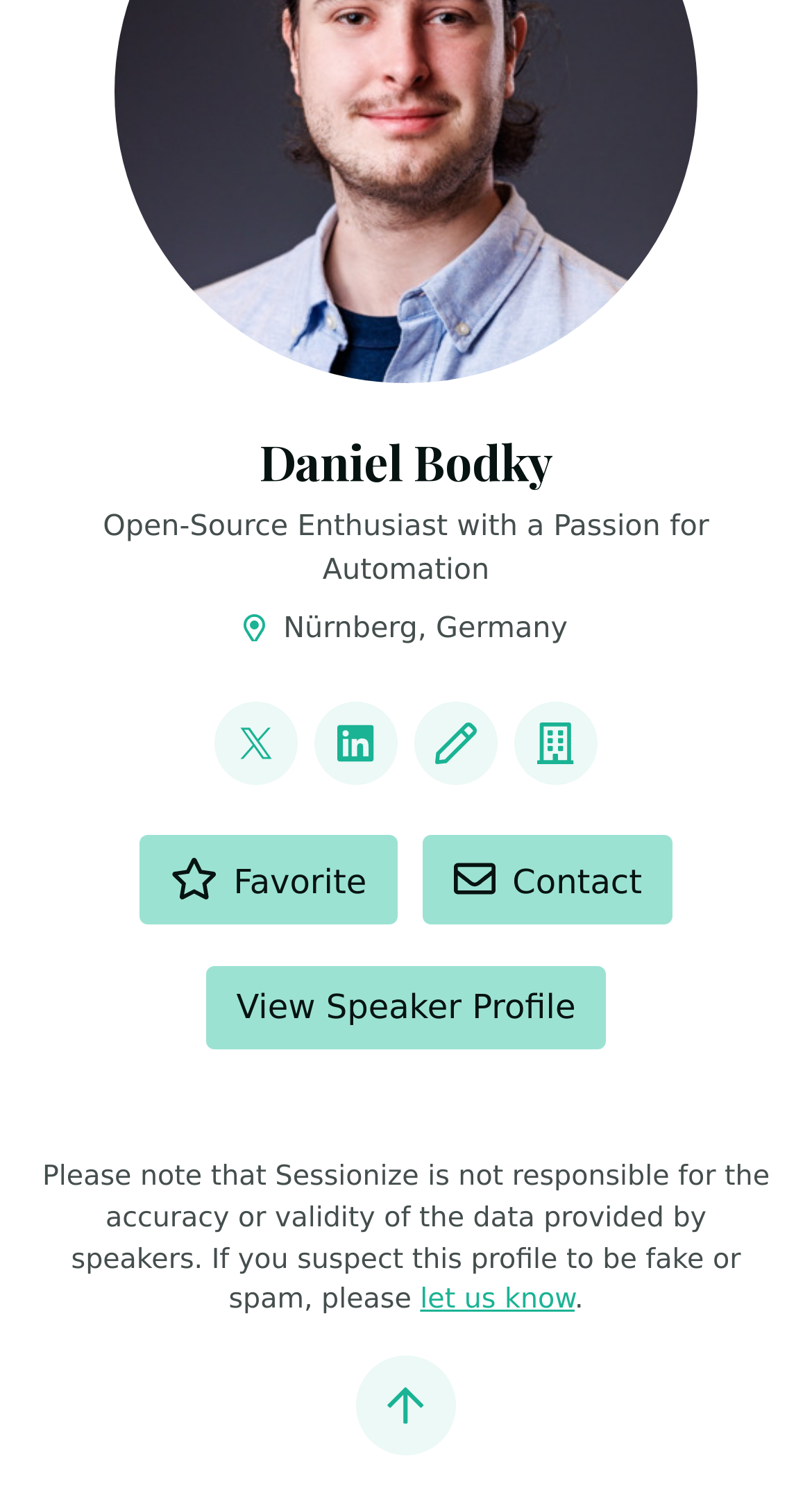Please locate the bounding box coordinates of the element's region that needs to be clicked to follow the instruction: "Jump to top". The bounding box coordinates should be provided as four float numbers between 0 and 1, i.e., [left, top, right, bottom].

[0.438, 0.906, 0.562, 0.972]